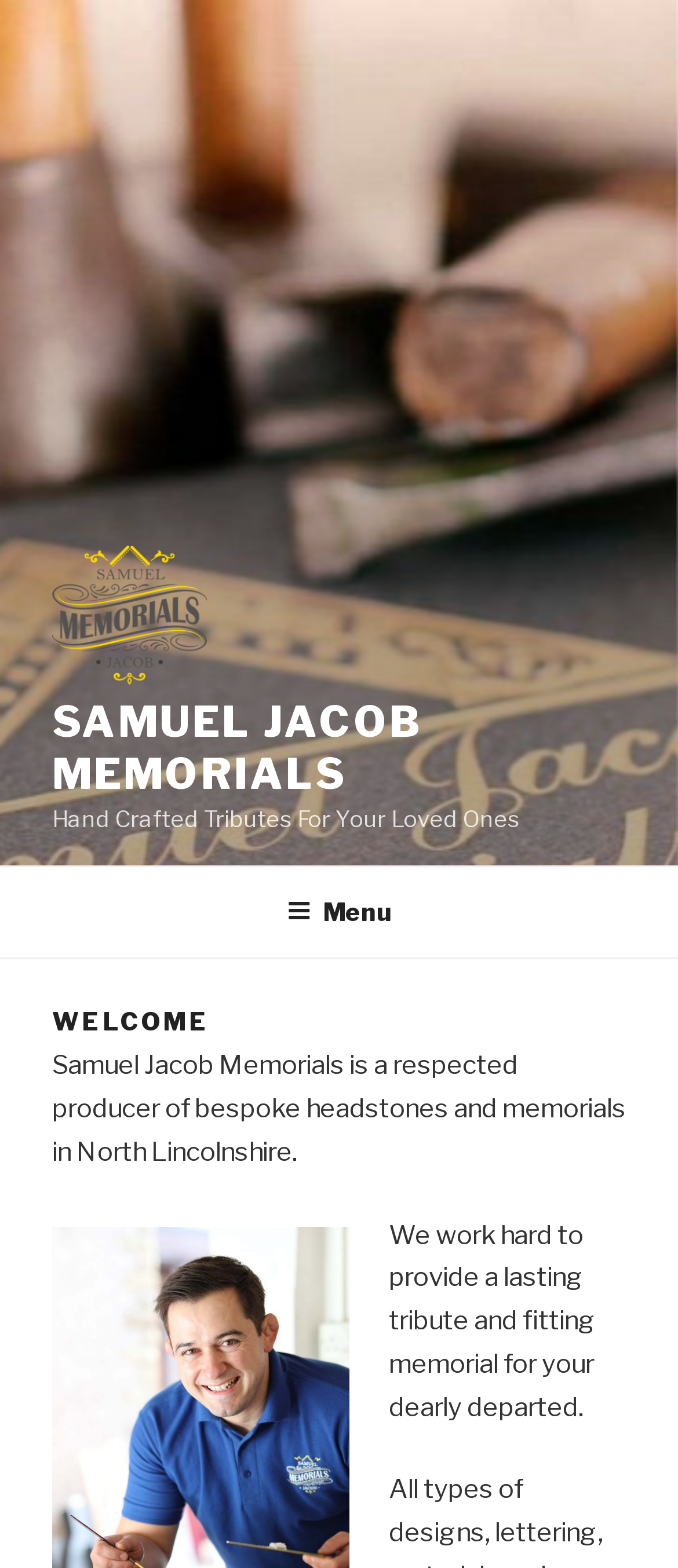What is the name of the company?
Provide a thorough and detailed answer to the question.

The company name can be found in the image and link elements at the top of the page, which both contain the text 'Samuel Jacob Memorials'.